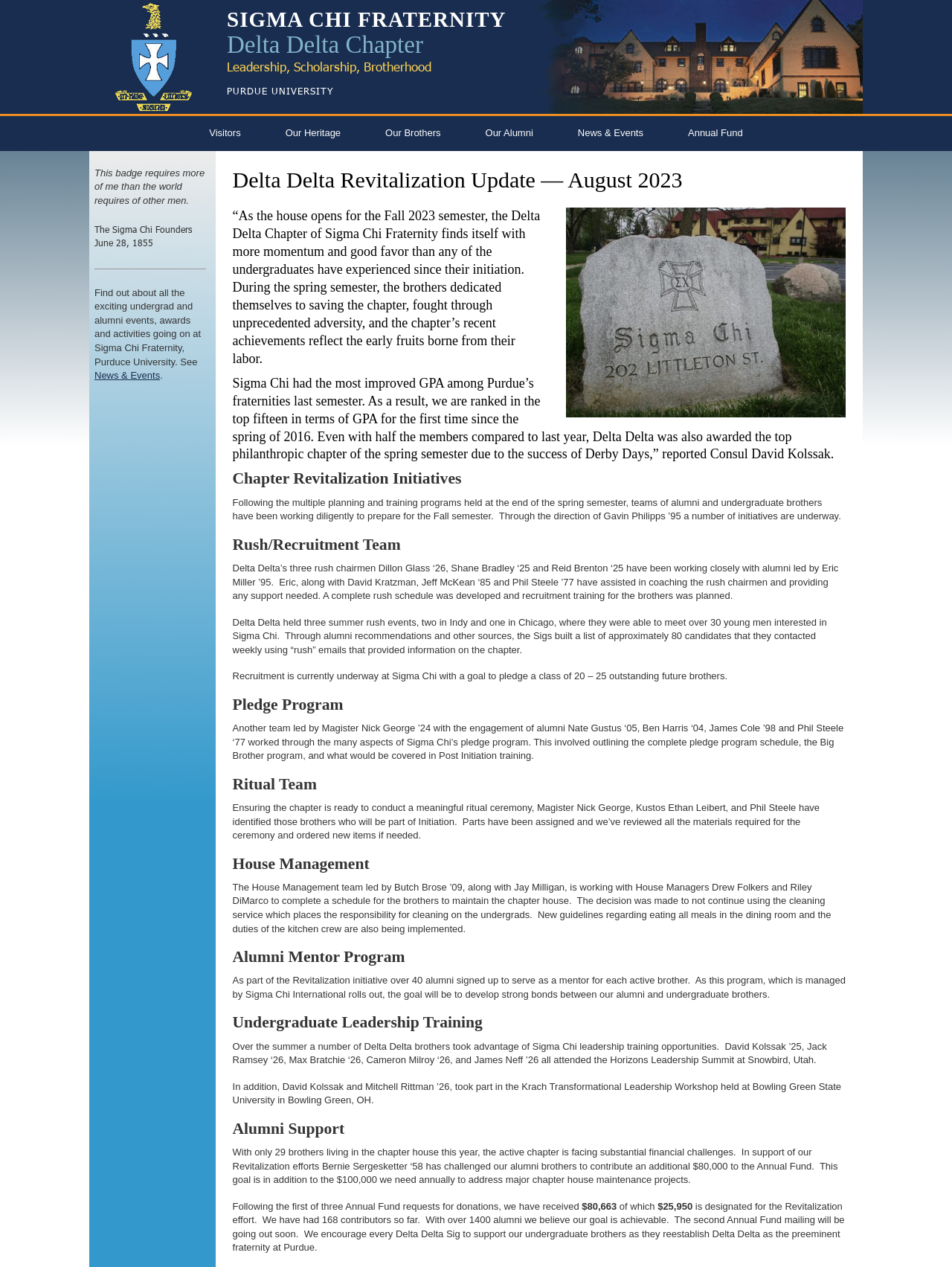Answer the question below with a single word or a brief phrase: 
What is the name of the event where the brothers met over 30 young men?

Summer rush events